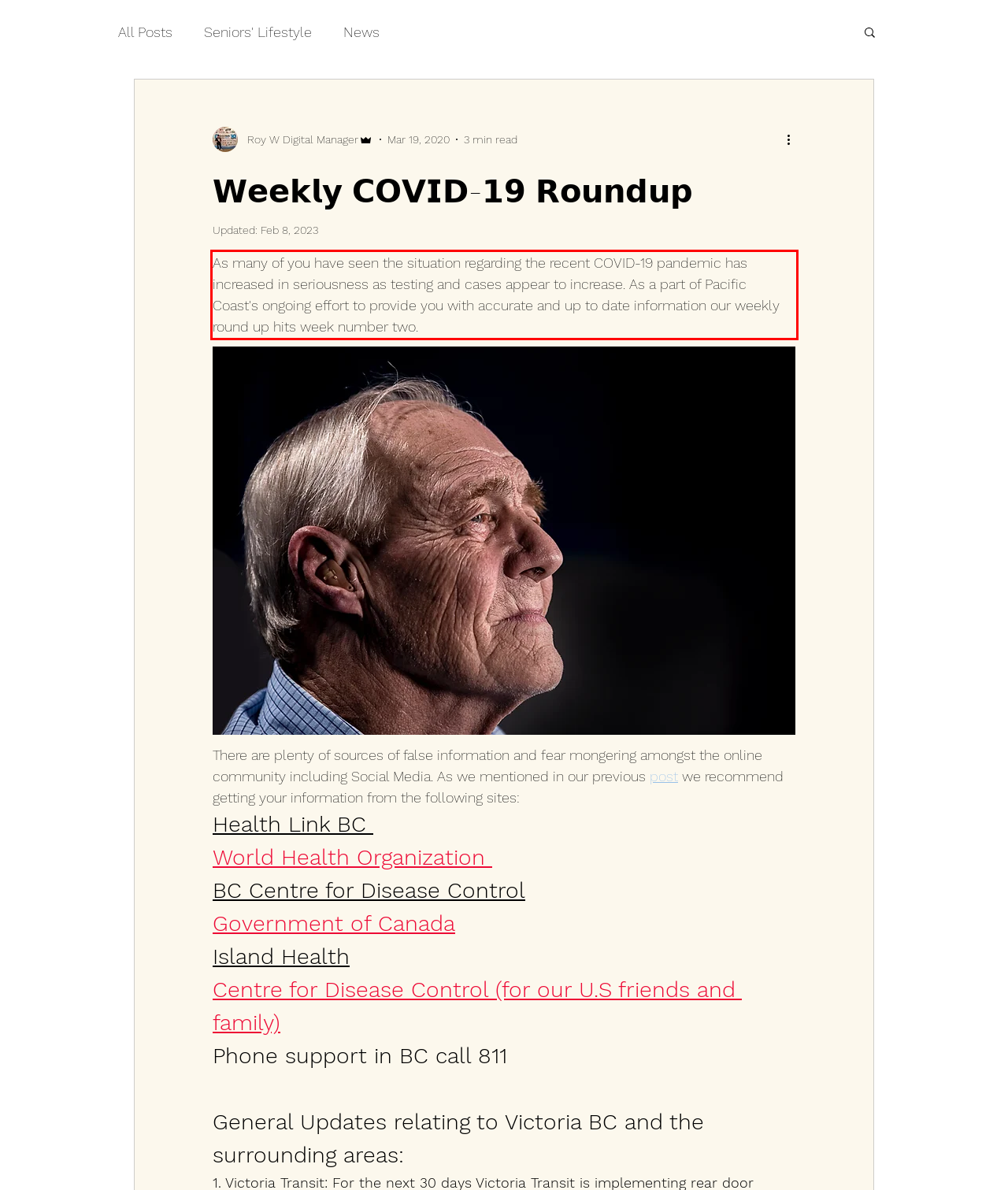Please examine the screenshot of the webpage and read the text present within the red rectangle bounding box.

As many of you have seen the situation regarding the recent COVID-19 pandemic has increased in seriousness as testing and cases appear to increase. As a part of Pacific Coast's ongoing effort to provide you with accurate and up to date information our weekly round up hits week number two.